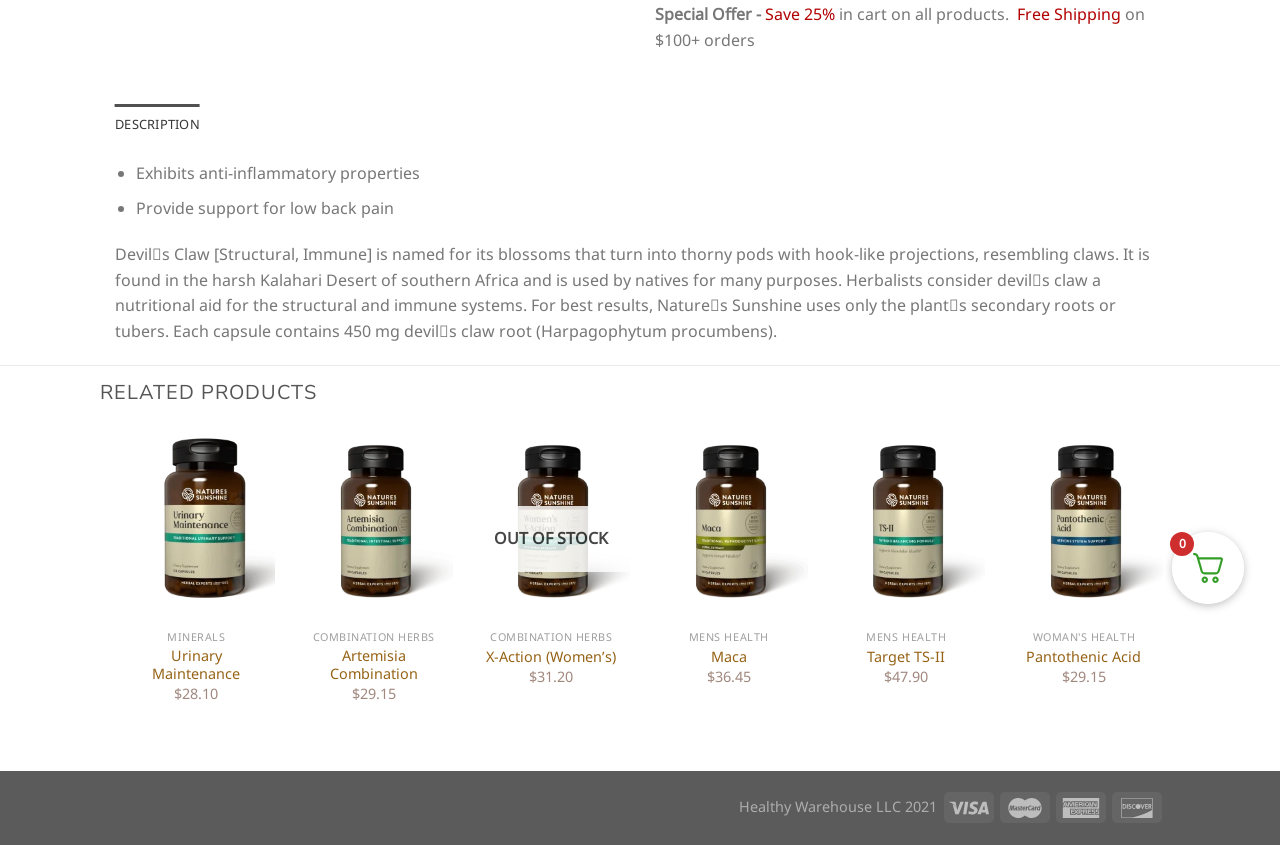Given the description: "parent_node: QUICK VIEW aria-label="Previous"", determine the bounding box coordinates of the UI element. The coordinates should be formatted as four float numbers between 0 and 1, [left, top, right, bottom].

[0.081, 0.507, 0.104, 0.875]